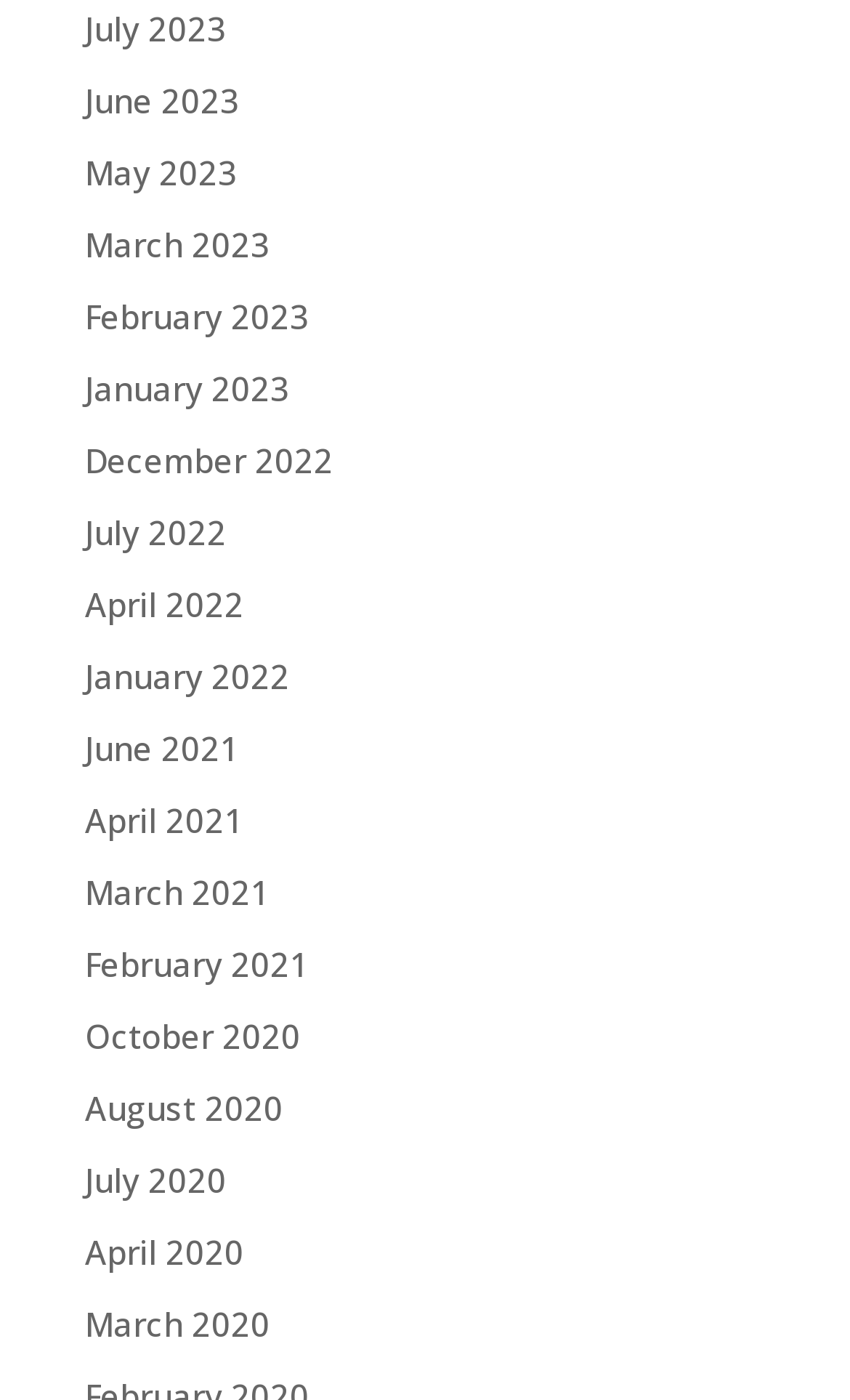Return the bounding box coordinates of the UI element that corresponds to this description: "July 2022". The coordinates must be given as four float numbers in the range of 0 and 1, [left, top, right, bottom].

[0.1, 0.365, 0.267, 0.396]